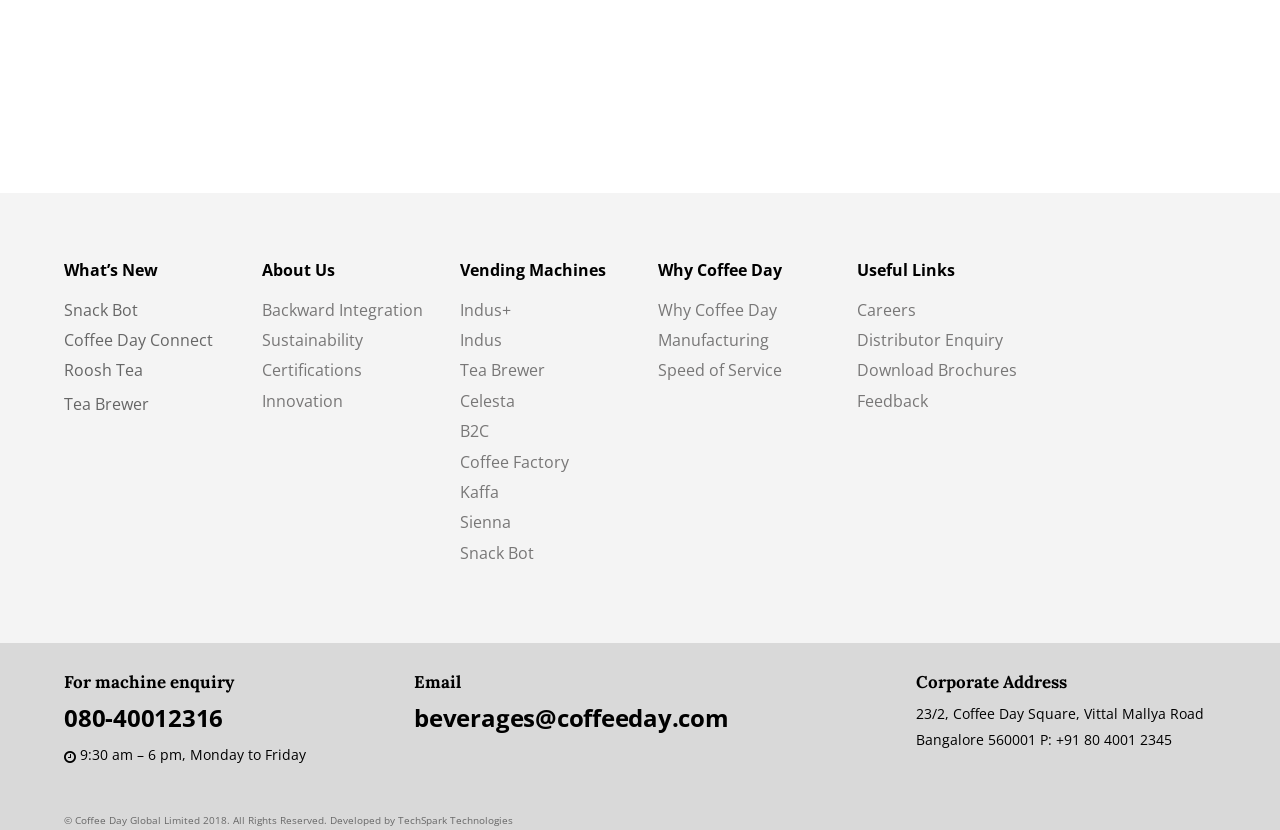Respond to the question with just a single word or phrase: 
What is the last link under 'Useful Links'?

Feedback